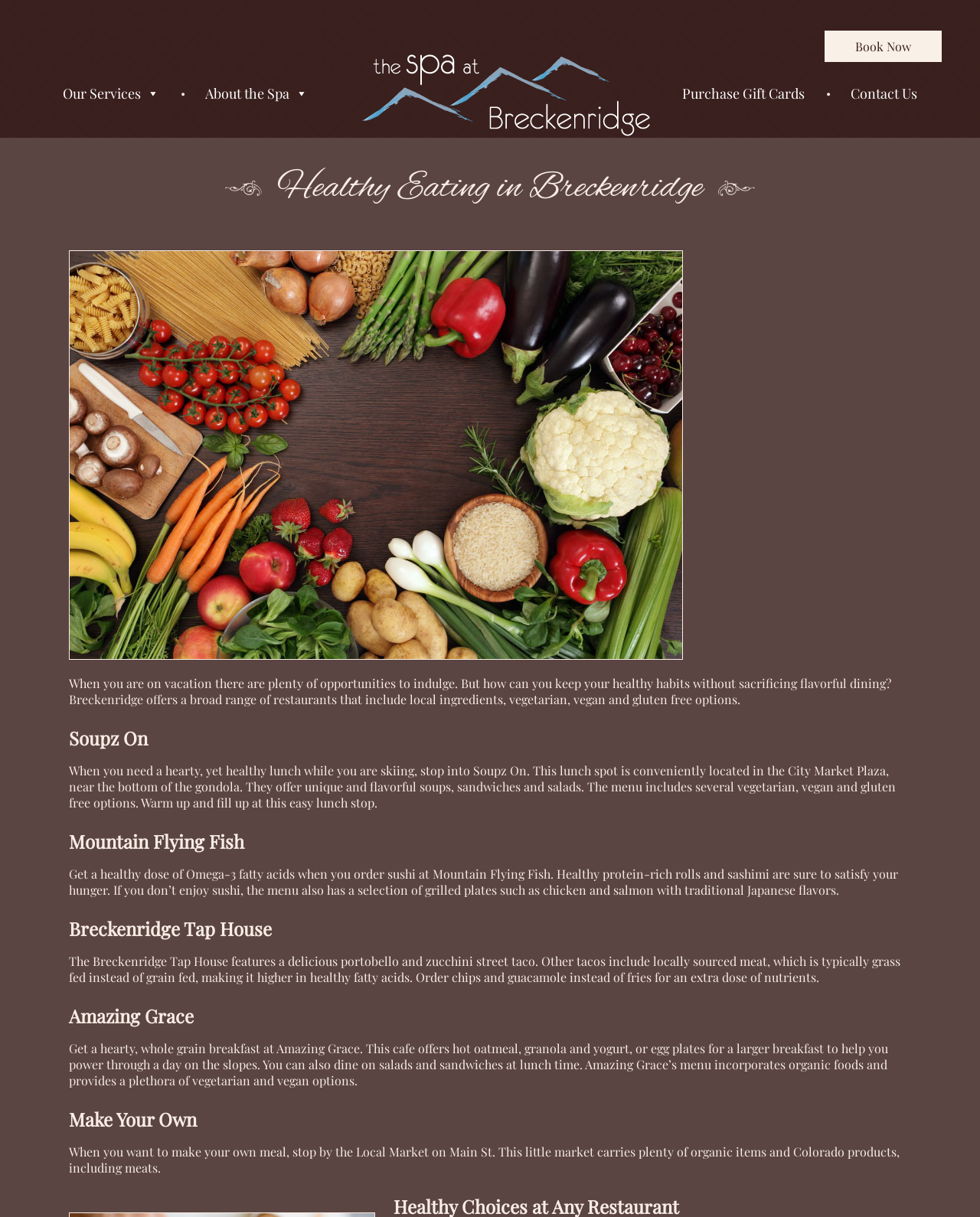Find the bounding box coordinates for the area that should be clicked to accomplish the instruction: "Visit 'Soupz On'".

[0.07, 0.596, 0.151, 0.616]